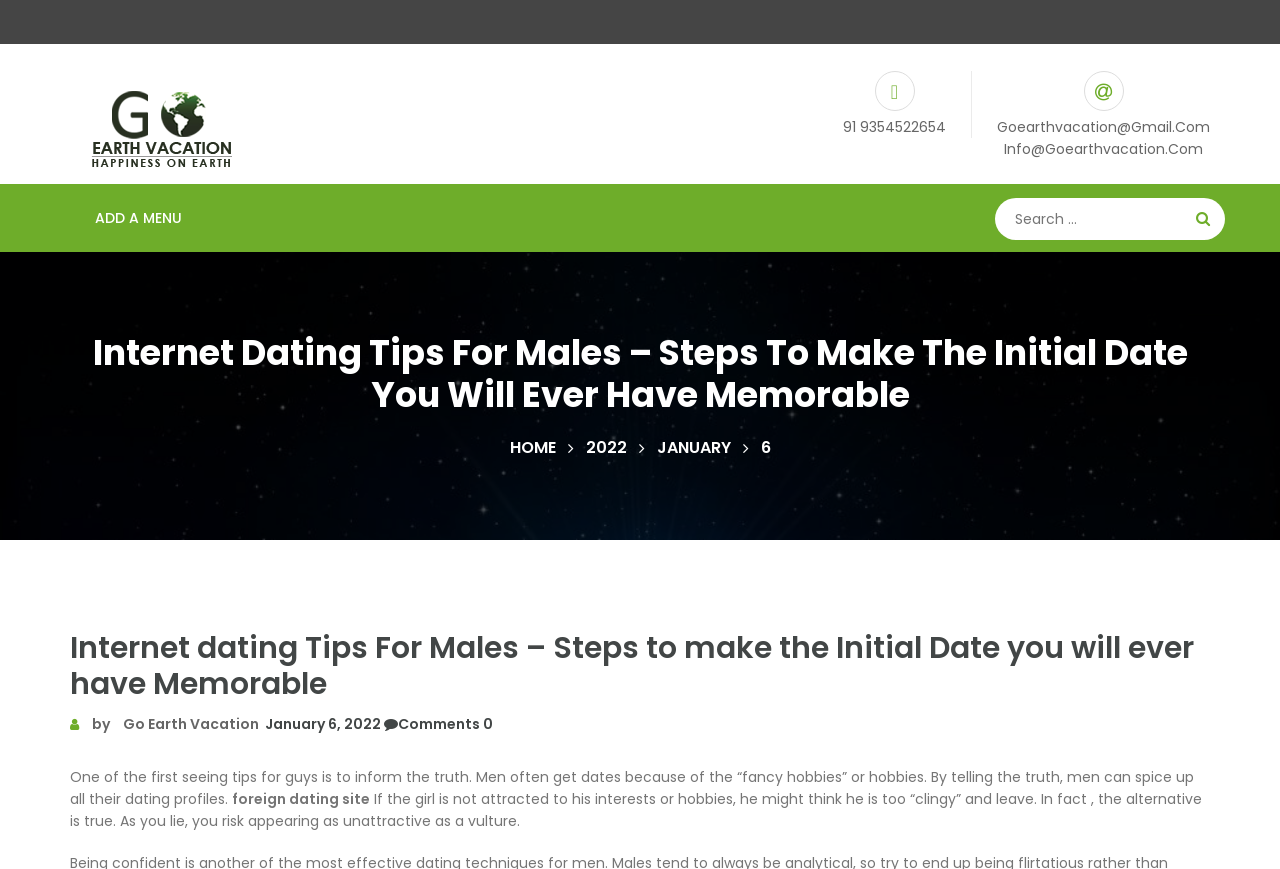Please identify the bounding box coordinates of where to click in order to follow the instruction: "Search for something".

[0.777, 0.228, 0.957, 0.276]